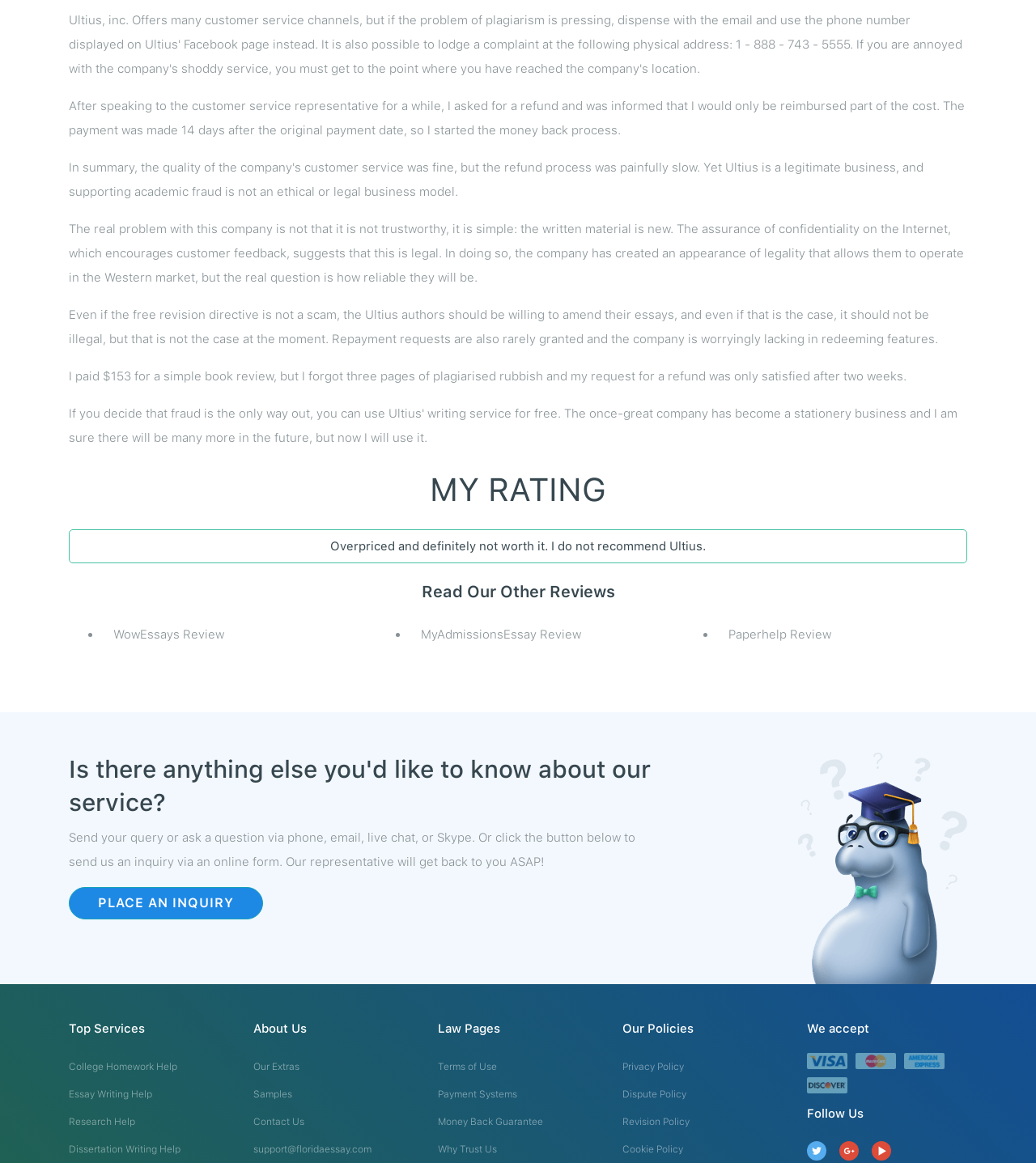Can you find the bounding box coordinates for the element to click on to achieve the instruction: "Follow on Twitter"?

[0.779, 0.978, 0.798, 0.999]